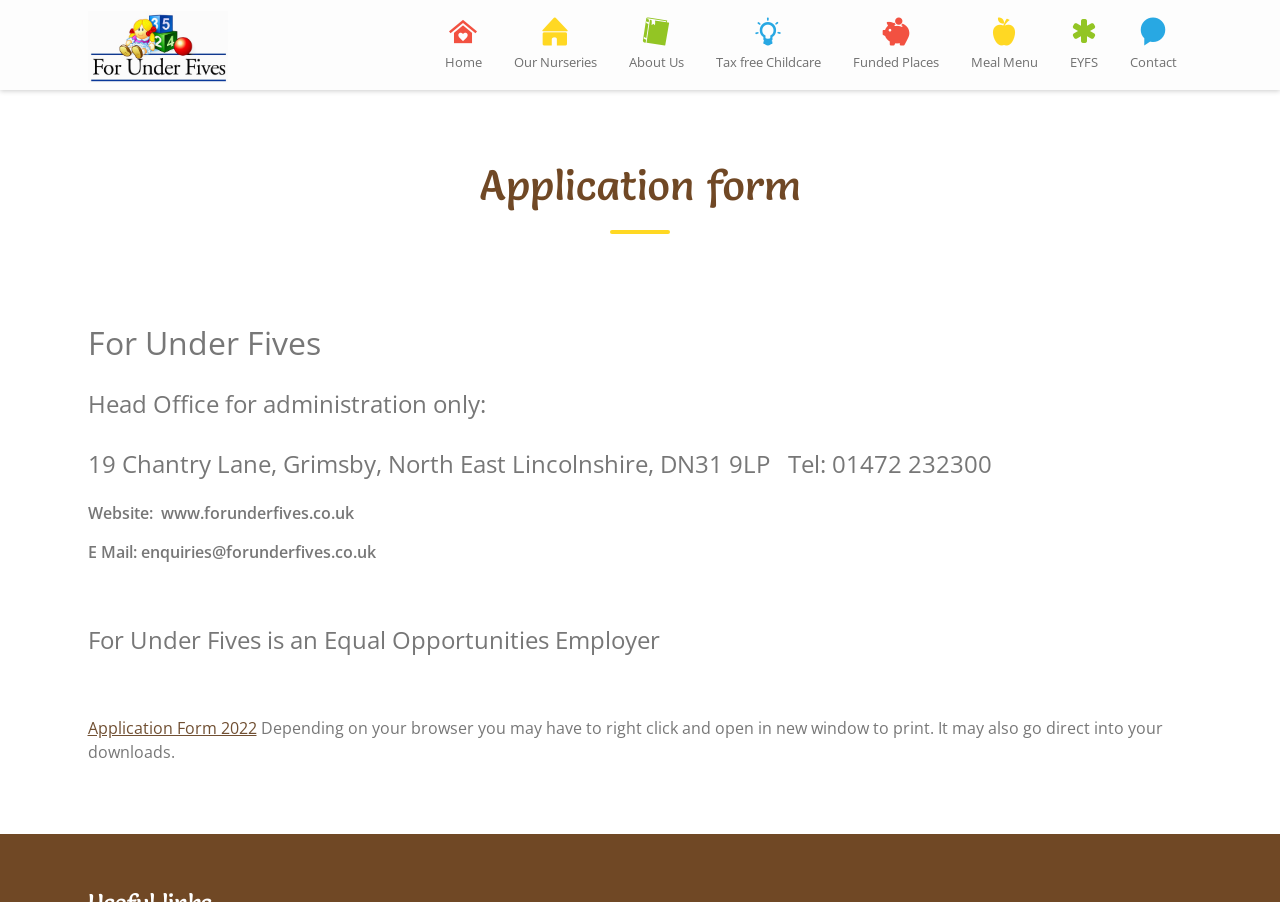Extract the bounding box of the UI element described as: "Meal Menu".

[0.746, 0.0, 0.823, 0.1]